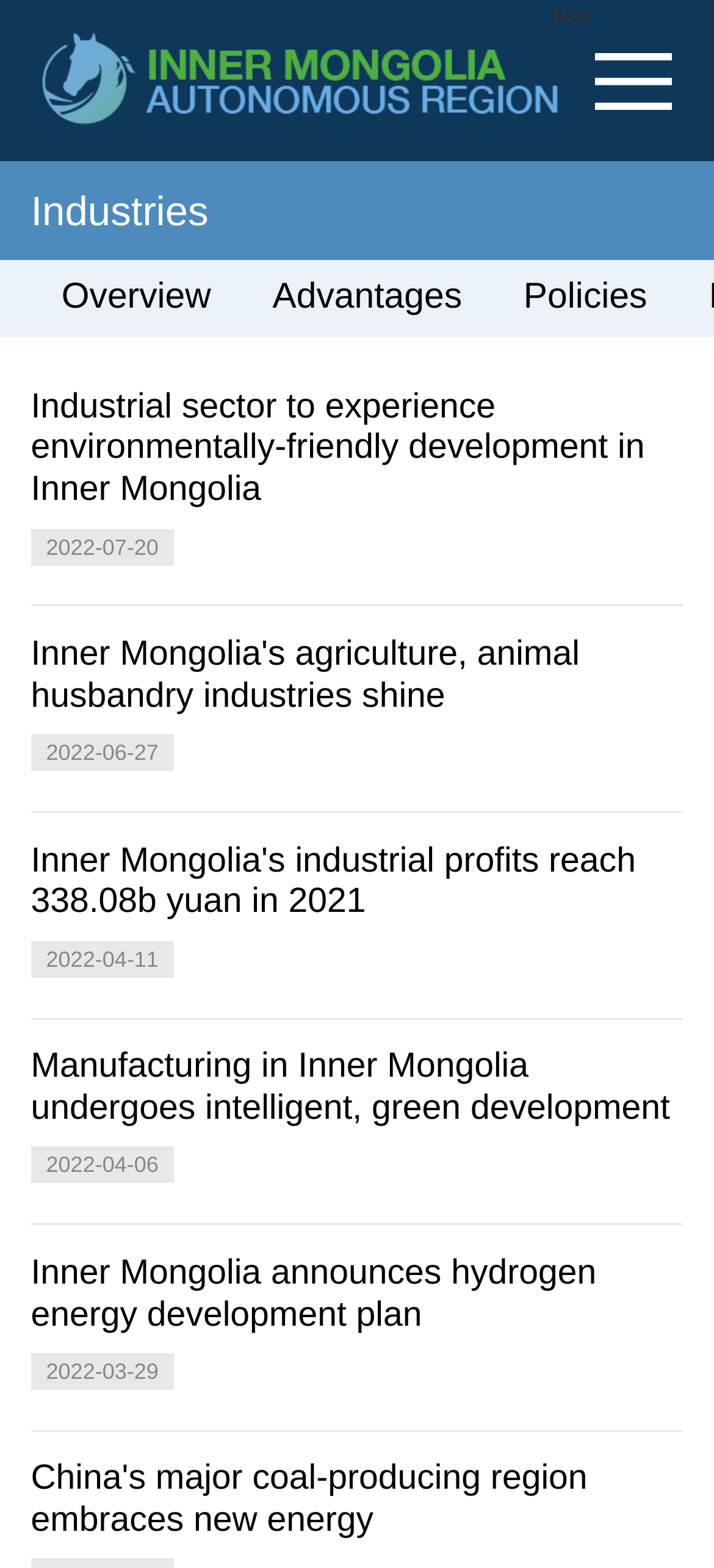Offer a meticulous description of the webpage's structure and content.

The webpage is about industries, specifically focusing on Inner Mongolia. At the top, there is a heading with the title "Industries" and a navigation link labeled "Nav" positioned at the top right corner. Below the heading, there are three links: "Overview", "Advantages", and "Policies", arranged horizontally from left to right.

The main content of the webpage consists of six news articles, each with a heading, a link, and a date. The articles are stacked vertically, with the most recent one at the top. The headings of the articles describe the development of various industries in Inner Mongolia, such as environmentally-friendly development, agriculture, industrial profits, manufacturing, hydrogen energy, and new energy. Each article has a link with the same text as the heading, and a date in the format "YYYY-MM-DD" positioned to the right of the heading.

The overall structure of the webpage is simple and easy to navigate, with clear headings and concise text. The use of links and dates provides additional information and context to the articles.